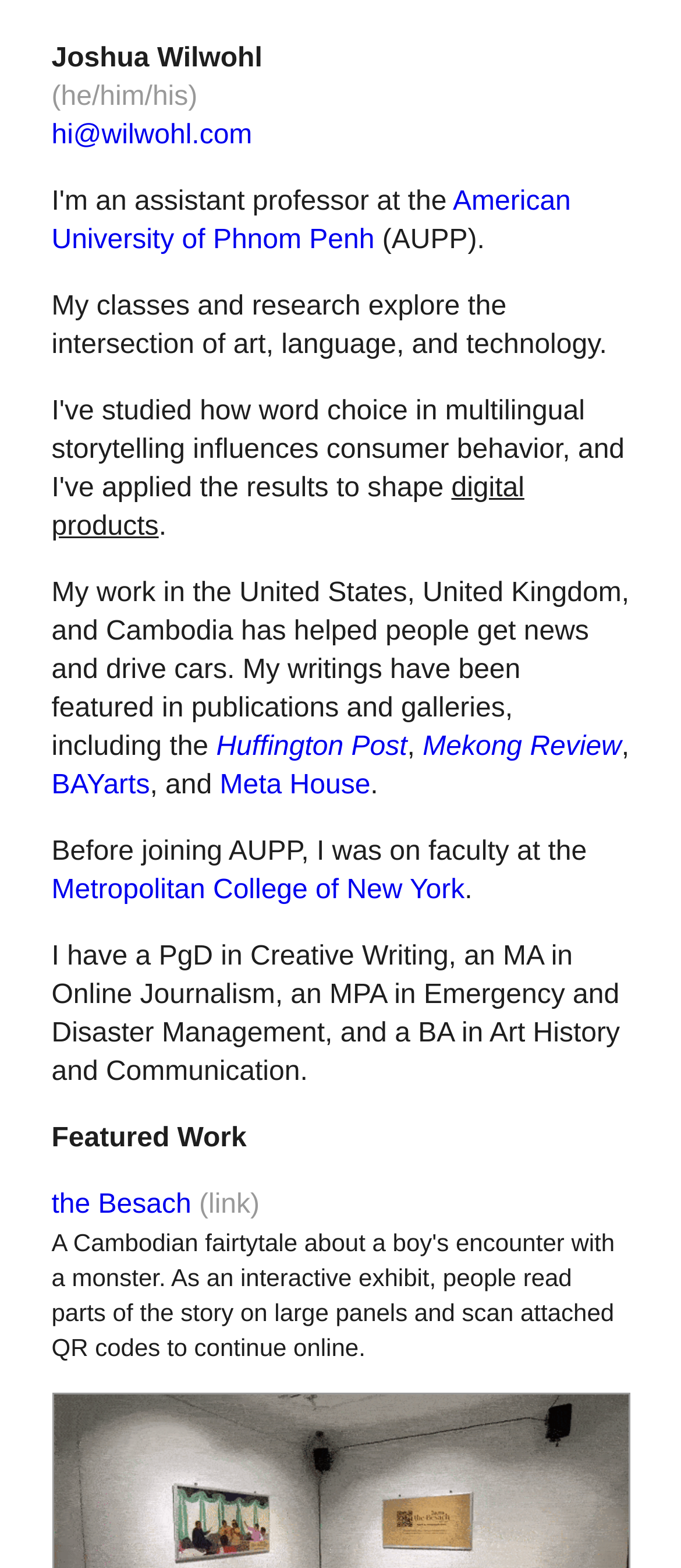Please determine the bounding box coordinates for the UI element described here. Use the format (top-left x, top-left y, bottom-right x, bottom-right y) with values bounded between 0 and 1: digital products

[0.076, 0.302, 0.77, 0.346]